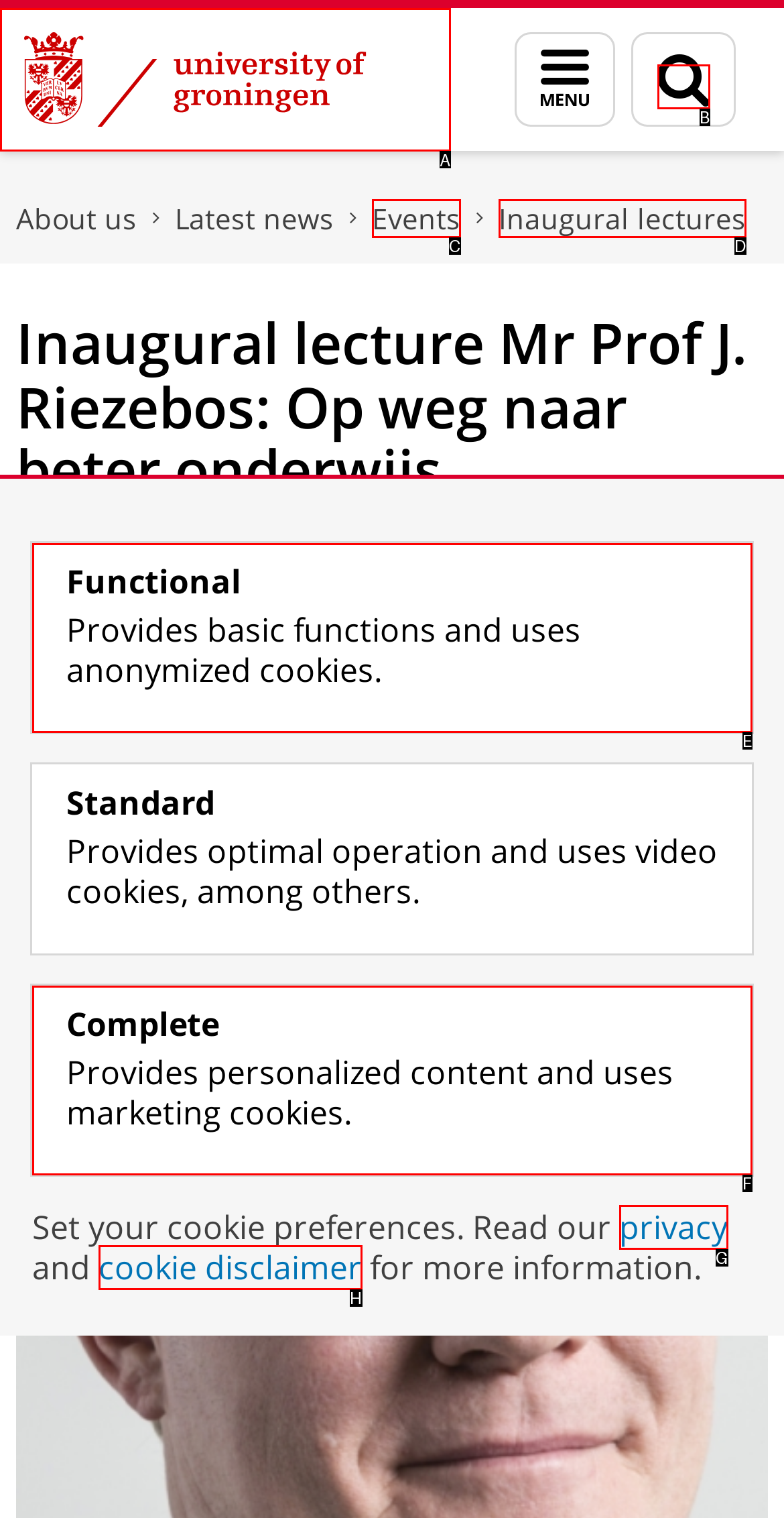Tell me which one HTML element best matches the description: University of Groningen Answer with the option's letter from the given choices directly.

A